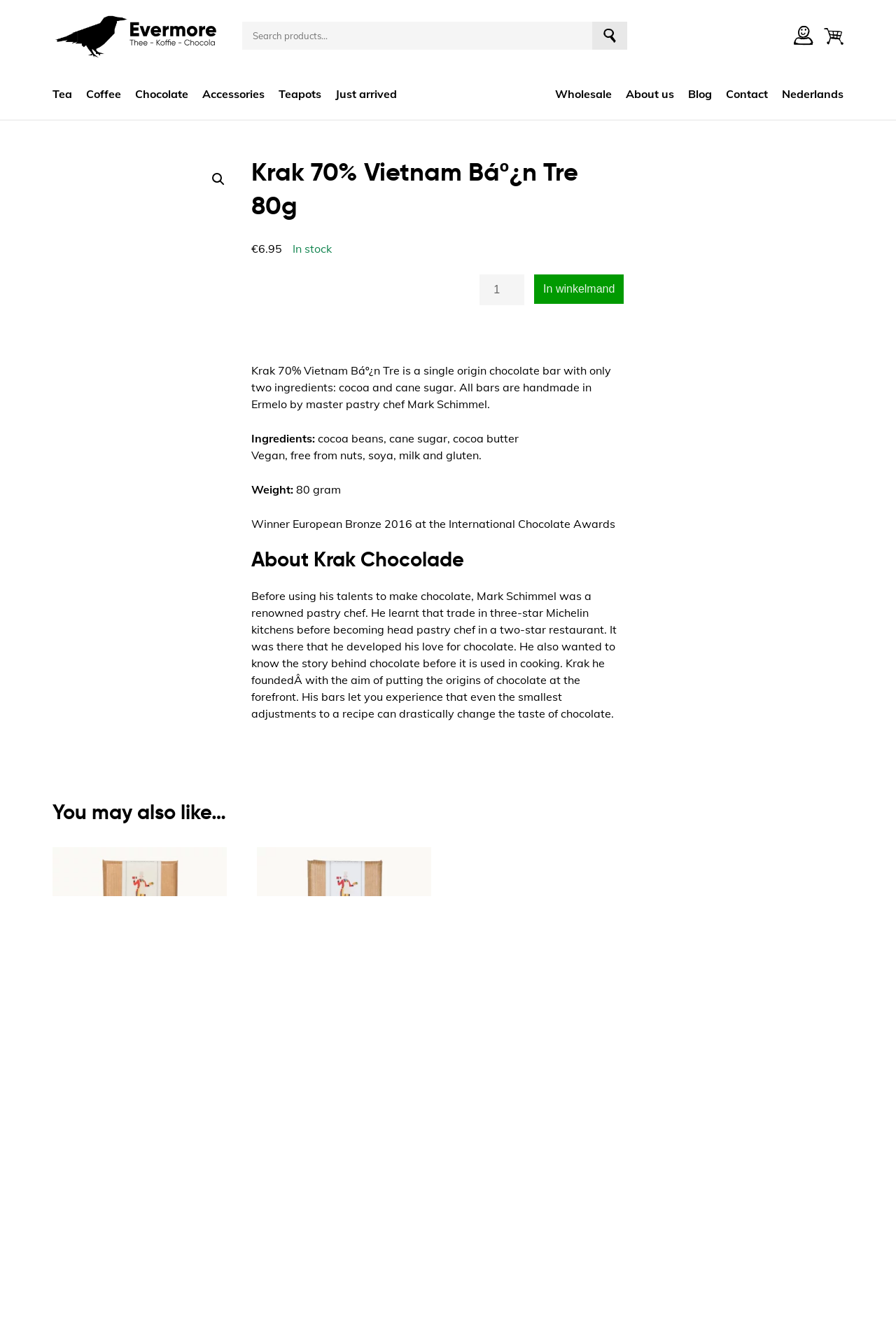Detail the various sections and features of the webpage.

This webpage is about a single origin chocolate bar, Krak 70% Vietnam Báº¿n Tre 80g, sold by Evermore. At the top left, there is a logo with a link and an image. Next to it, there is a search bar with a textbox and a search button. On the top right, there are two icons, one for the user profile and one for the shopping cart.

Below the top section, there is a navigation menu with links to different categories, including Tea, Coffee, Chocolate, Accessories, Teapots, Just arrived, Wholesale, About us, Blog, and Contact. There is also a language selection link at the end.

The main content of the page is about the chocolate bar, with a heading and a price of €6.95. There is a product description, stating that it is a single origin chocolate bar with only two ingredients: cocoa and cane sugar, handmade in Ermelo by master pastry chef Mark Schimmel. The ingredients, weight, and awards won by the chocolate bar are also listed.

Below the product description, there is a section about the founder of Krak Chocolade, Mark Schimmel, a renowned pastry chef who developed a love for chocolate and founded Krak to put the origins of chocolate at the forefront.

Further down, there is a section titled "You may also like…" with links to other related products, including Krak 70% Mexico Soconusco 80g and Krak 70% Tanzania Kokoa Kamili 80g. Finally, there is a heading for "Related products" at the bottom of the page.